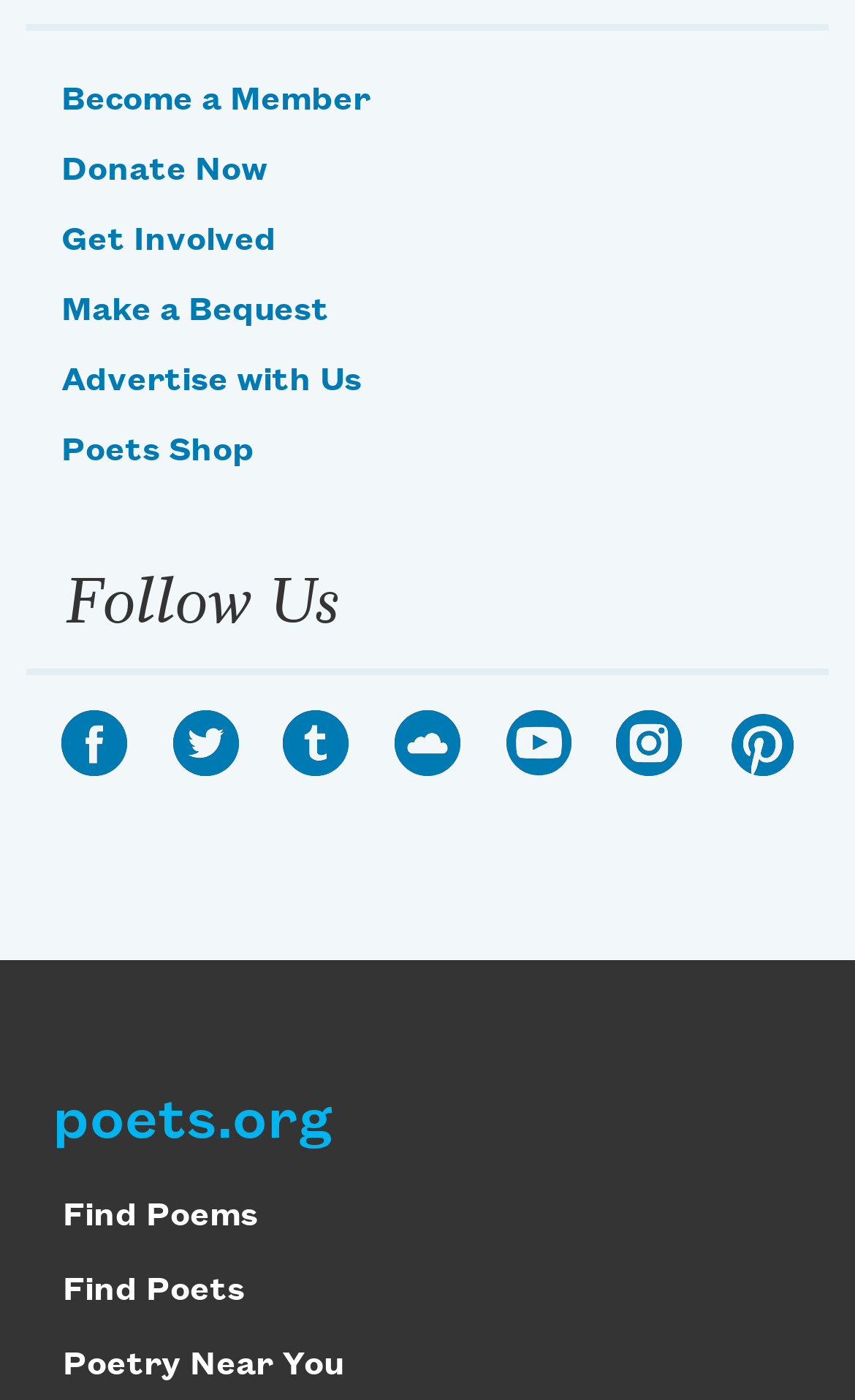Please find the bounding box coordinates of the element that needs to be clicked to perform the following instruction: "Find poems". The bounding box coordinates should be four float numbers between 0 and 1, represented as [left, top, right, bottom].

[0.074, 0.857, 0.302, 0.882]